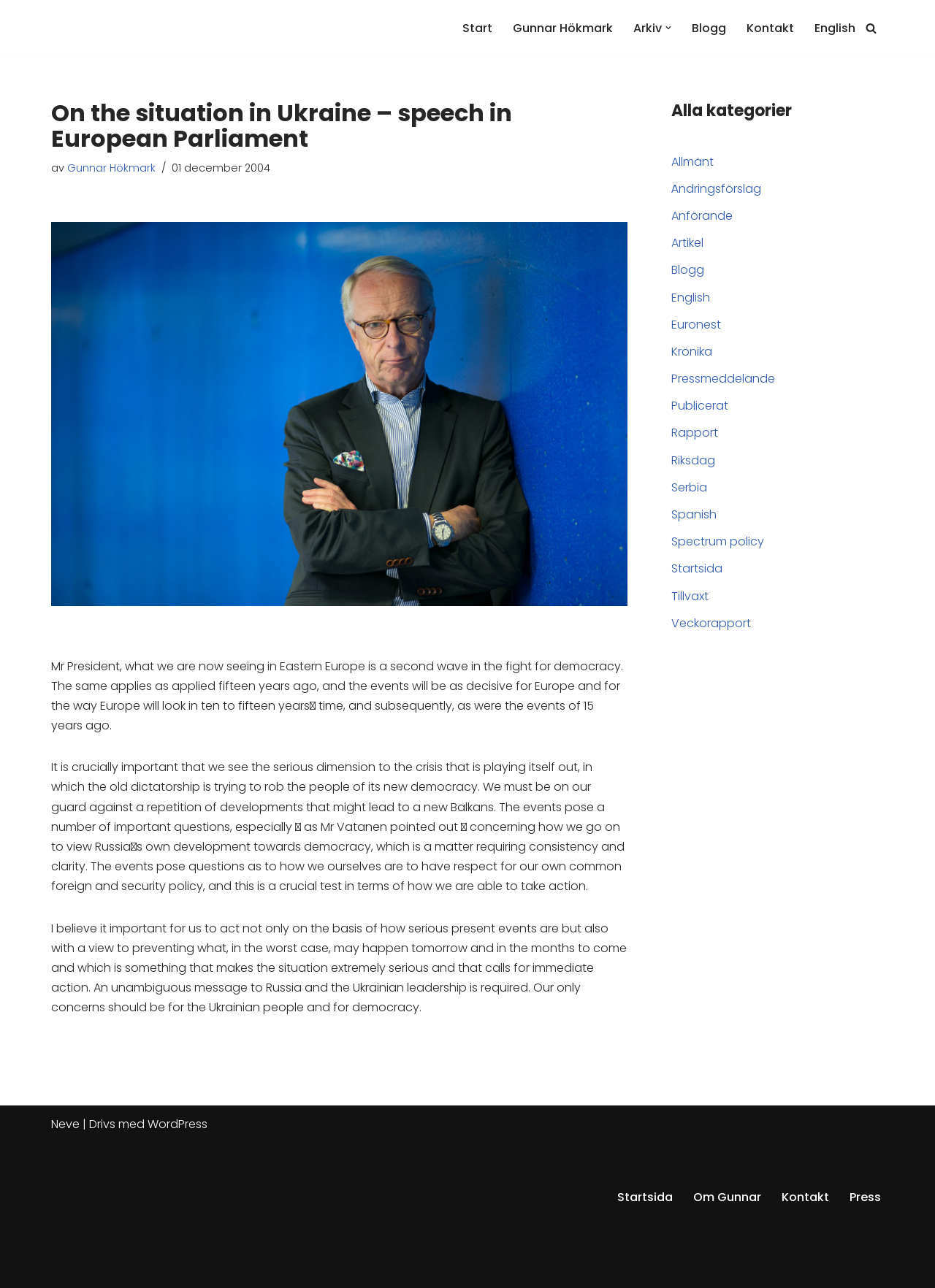Find the bounding box coordinates of the element's region that should be clicked in order to follow the given instruction: "Read the blog". The coordinates should consist of four float numbers between 0 and 1, i.e., [left, top, right, bottom].

[0.74, 0.014, 0.777, 0.029]